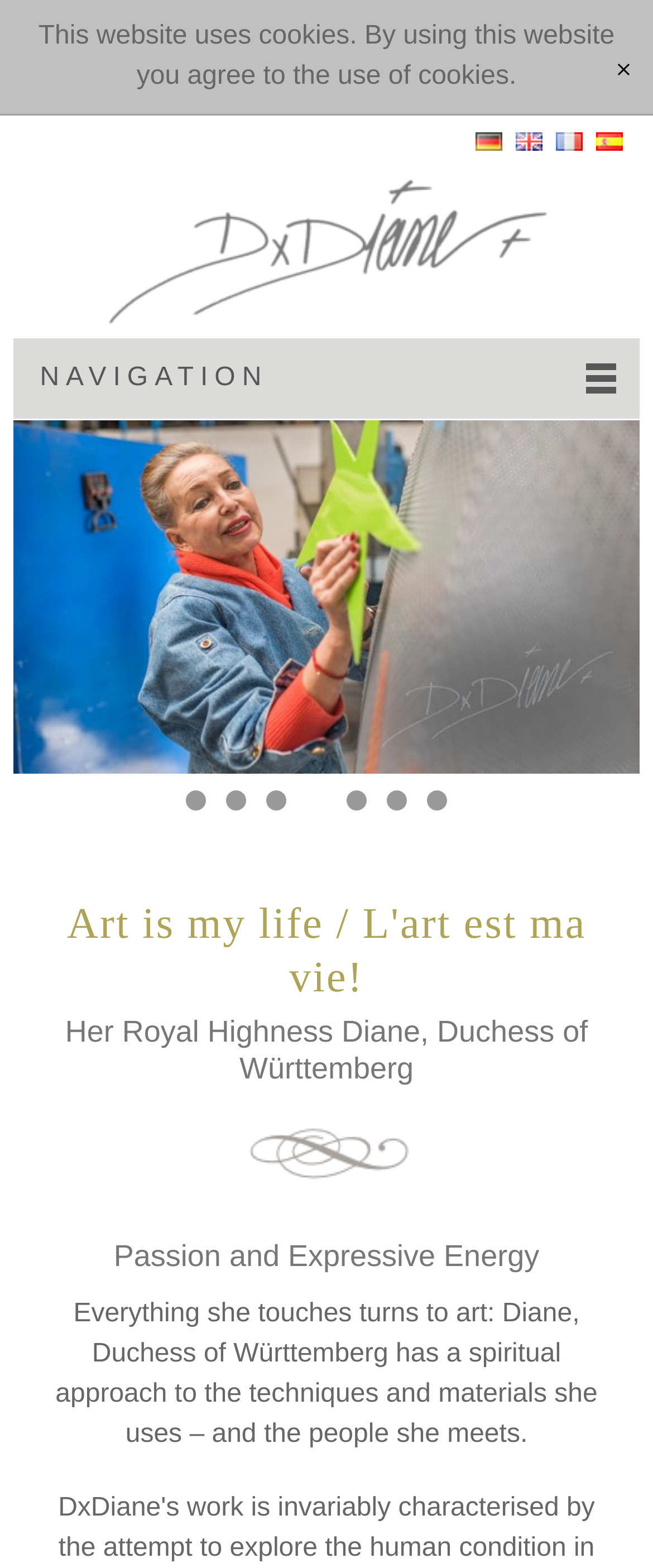Answer with a single word or phrase: 
What is the theme of the website?

Art